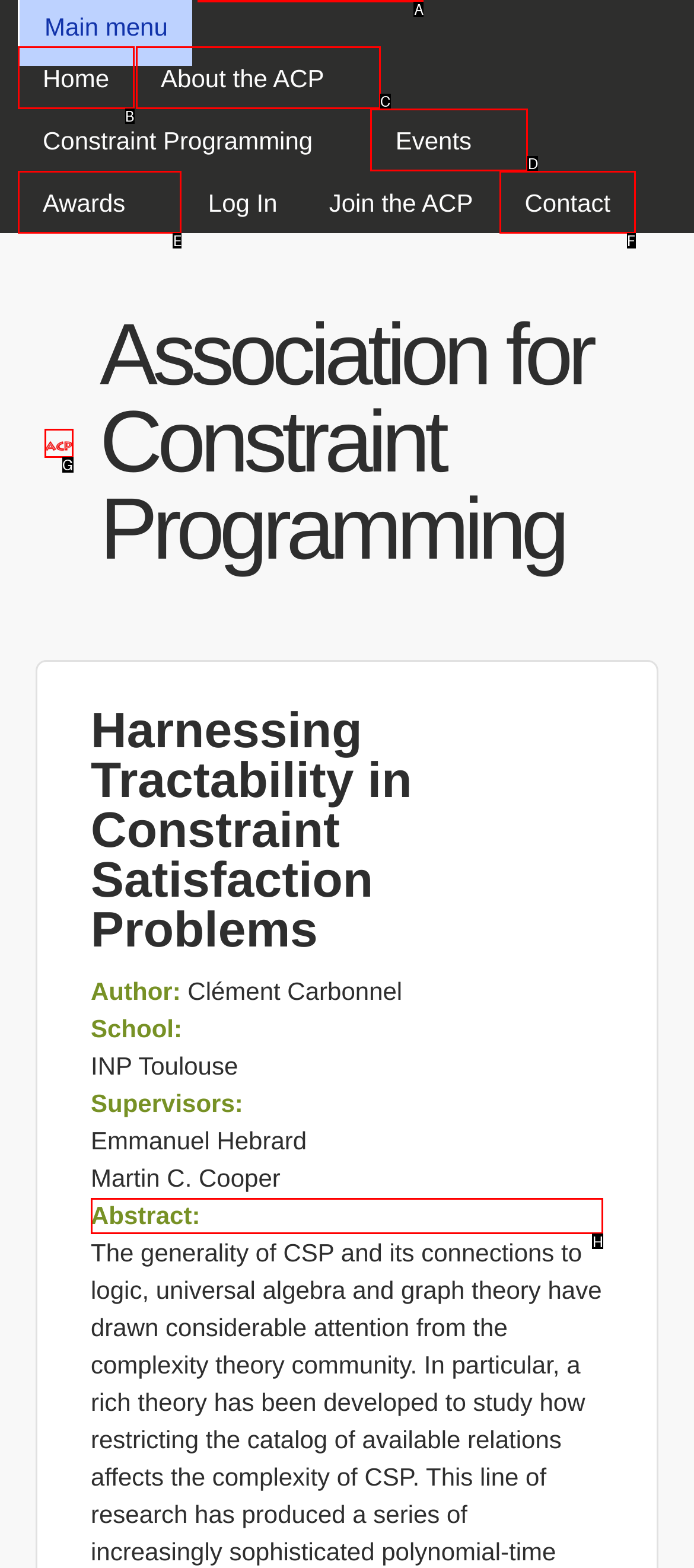Tell me the letter of the UI element to click in order to accomplish the following task: read the abstract of the paper
Answer with the letter of the chosen option from the given choices directly.

H